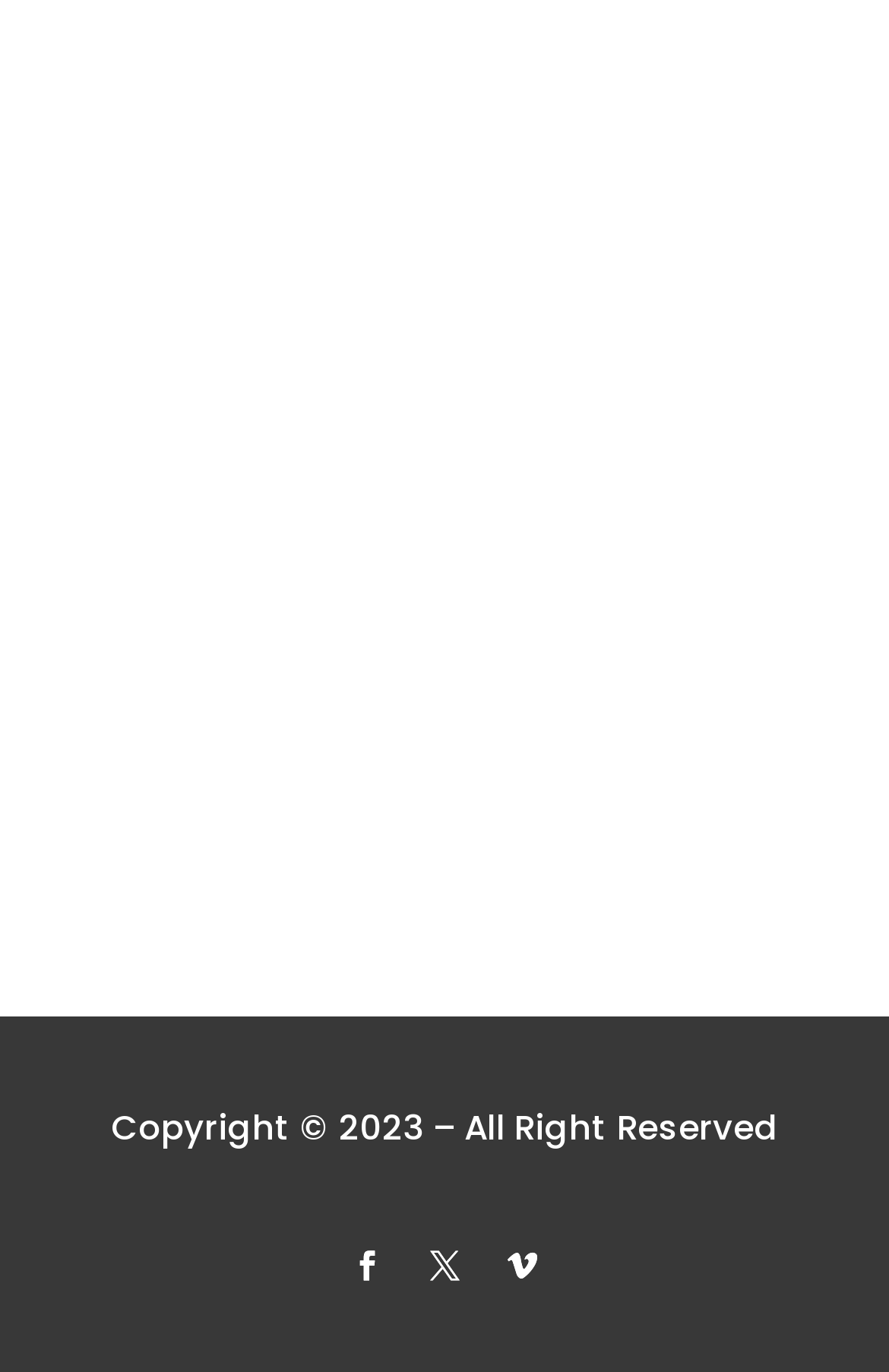Bounding box coordinates are given in the format (top-left x, top-left y, bottom-right x, bottom-right y). All values should be floating point numbers between 0 and 1. Provide the bounding box coordinate for the UI element described as: Follow

[0.379, 0.903, 0.446, 0.946]